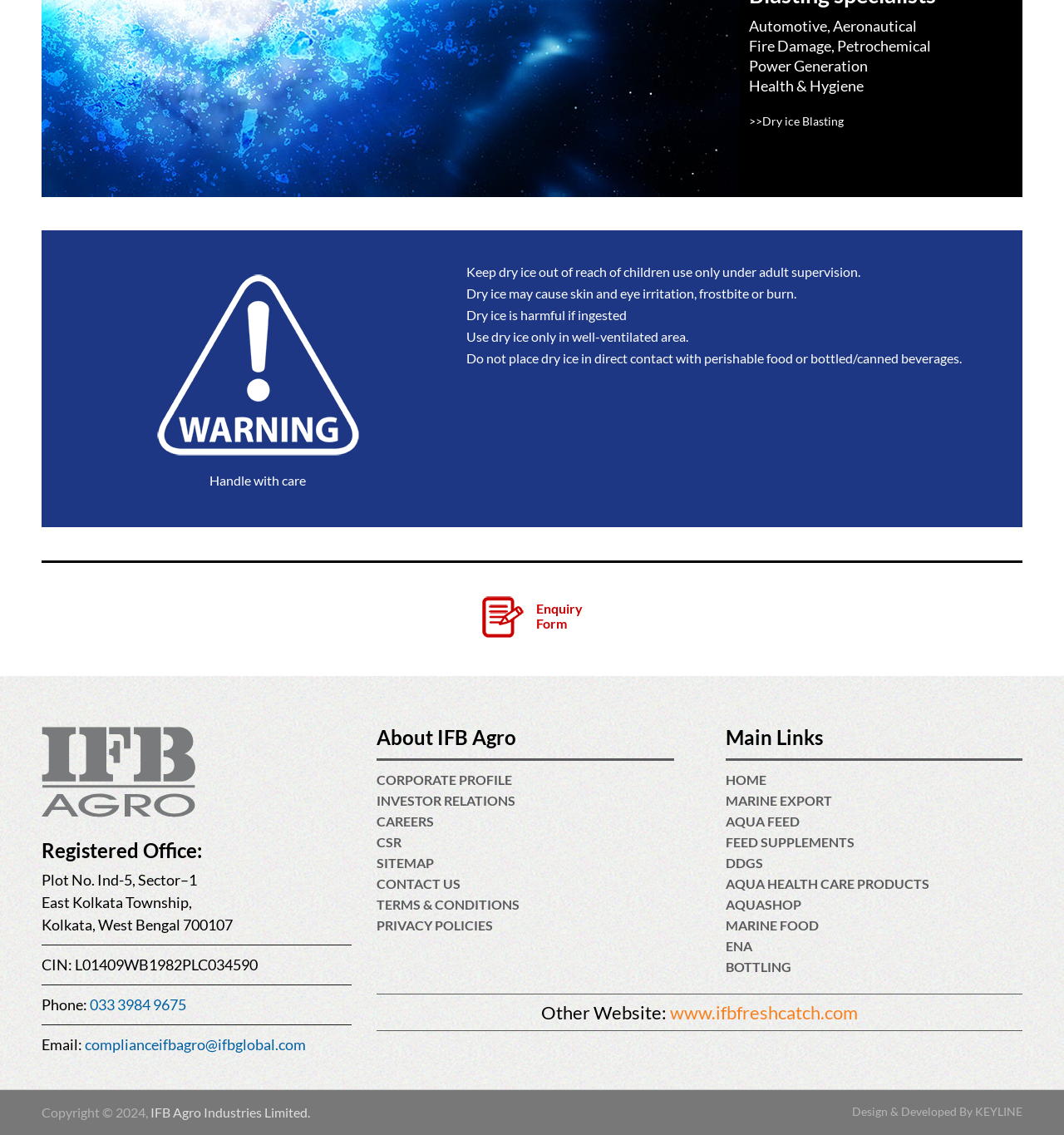Find the bounding box coordinates of the element to click in order to complete this instruction: "Click the '« Fujimoto's Cement Pots: Bonsai Part II' link". The bounding box coordinates must be four float numbers between 0 and 1, denoted as [left, top, right, bottom].

None